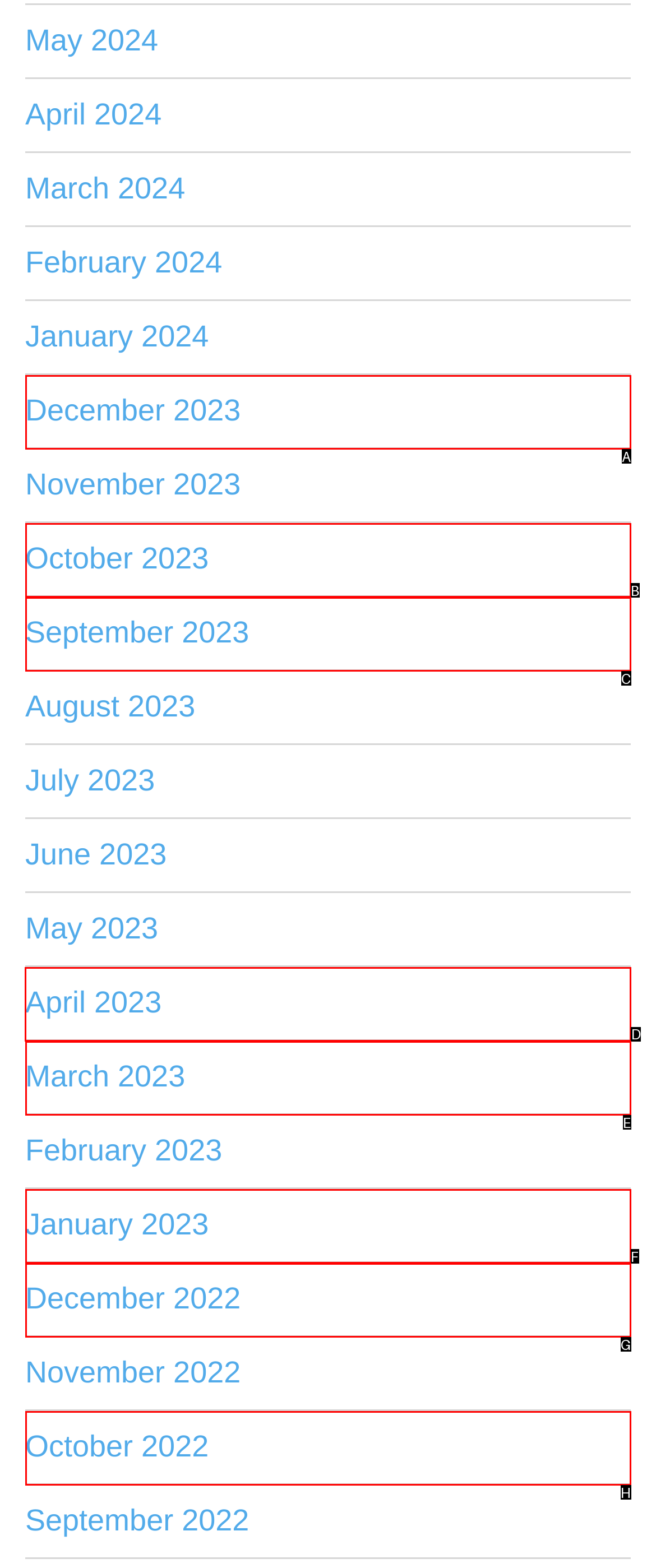Which UI element should be clicked to perform the following task: go to April 2023? Answer with the corresponding letter from the choices.

D